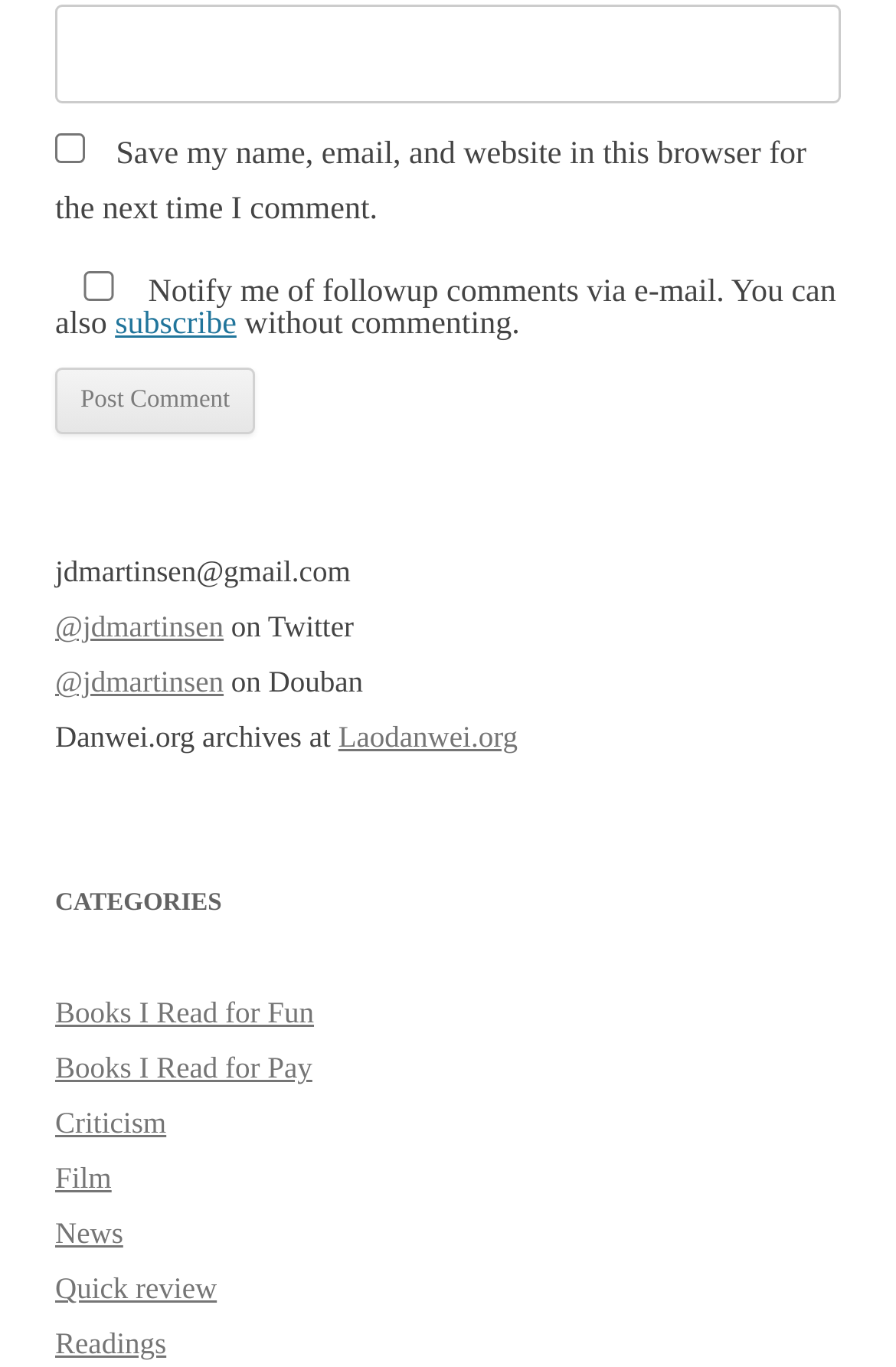Please answer the following question using a single word or phrase: 
What is the text of the static text element above the 'Post Comment' button?

Notify me of followup comments via e-mail. You can also